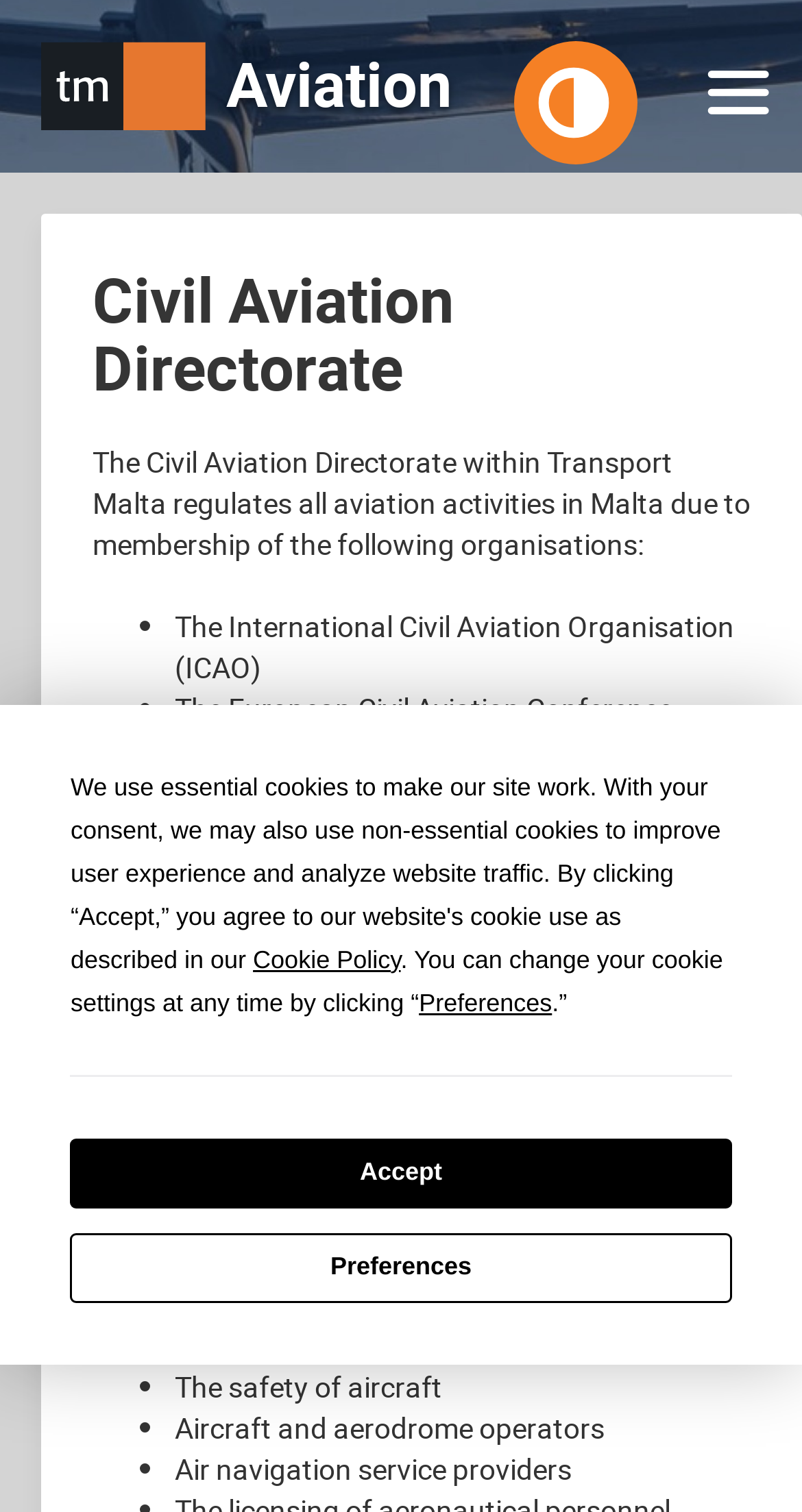Can you find the bounding box coordinates for the element that needs to be clicked to execute this instruction: "Visit the Transport Malta homepage"? The coordinates should be given as four float numbers between 0 and 1, i.e., [left, top, right, bottom].

[0.051, 0.027, 0.256, 0.087]